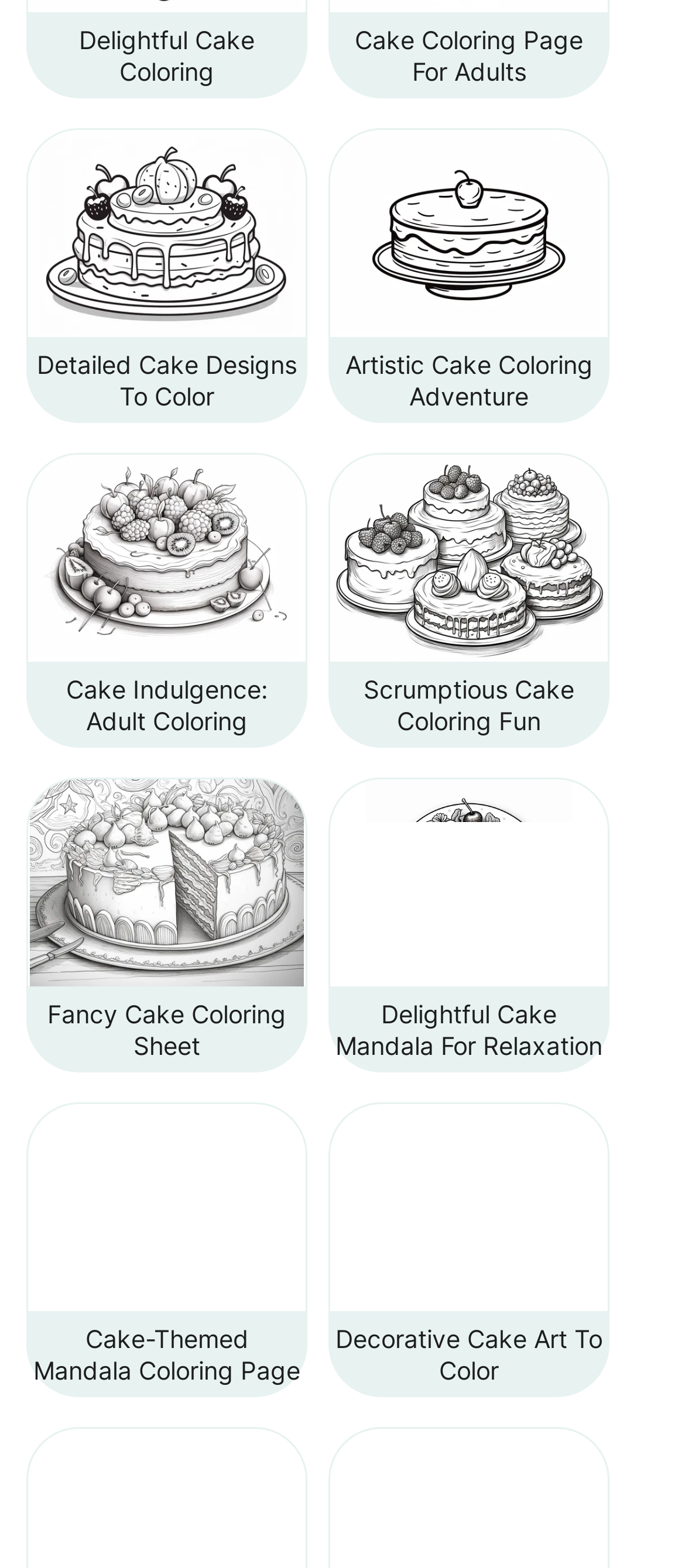What is the title of the top-left link?
Make sure to answer the question with a detailed and comprehensive explanation.

By looking at the OCR text of the top-left link, I found that its title is 'Detailed Cake Designs To Color'.